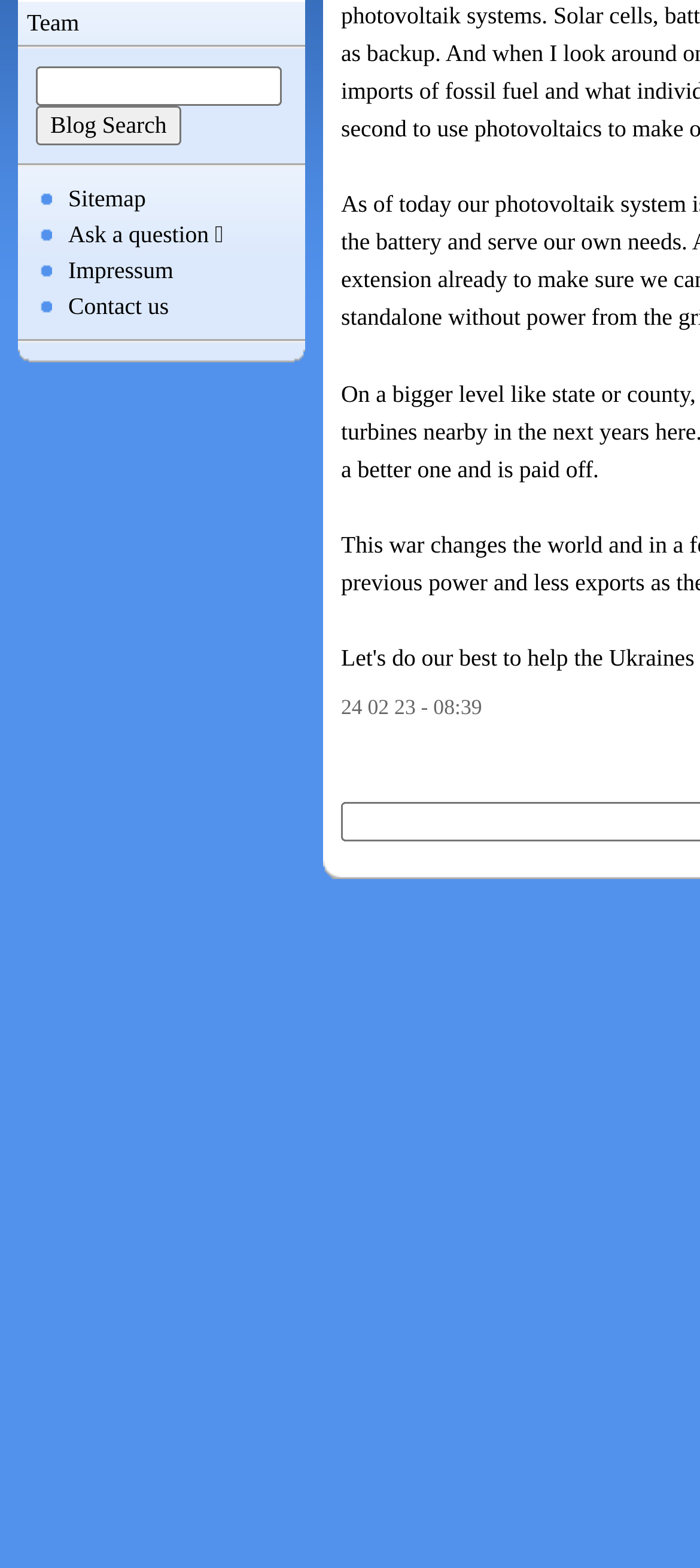Please find the bounding box for the UI component described as follows: "Team".

[0.026, 0.0, 0.436, 0.03]